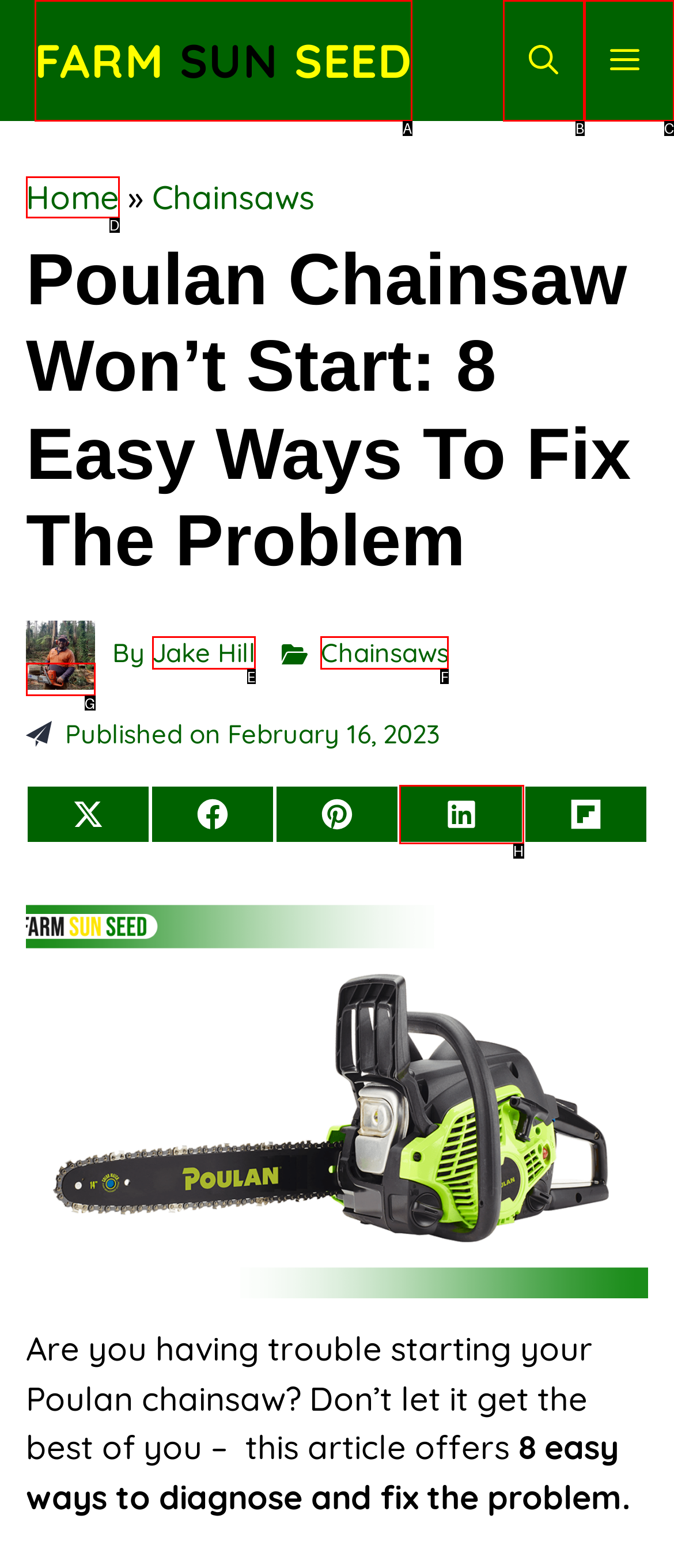Determine which HTML element to click on in order to complete the action: Read the article by Jake Hill.
Reply with the letter of the selected option.

E